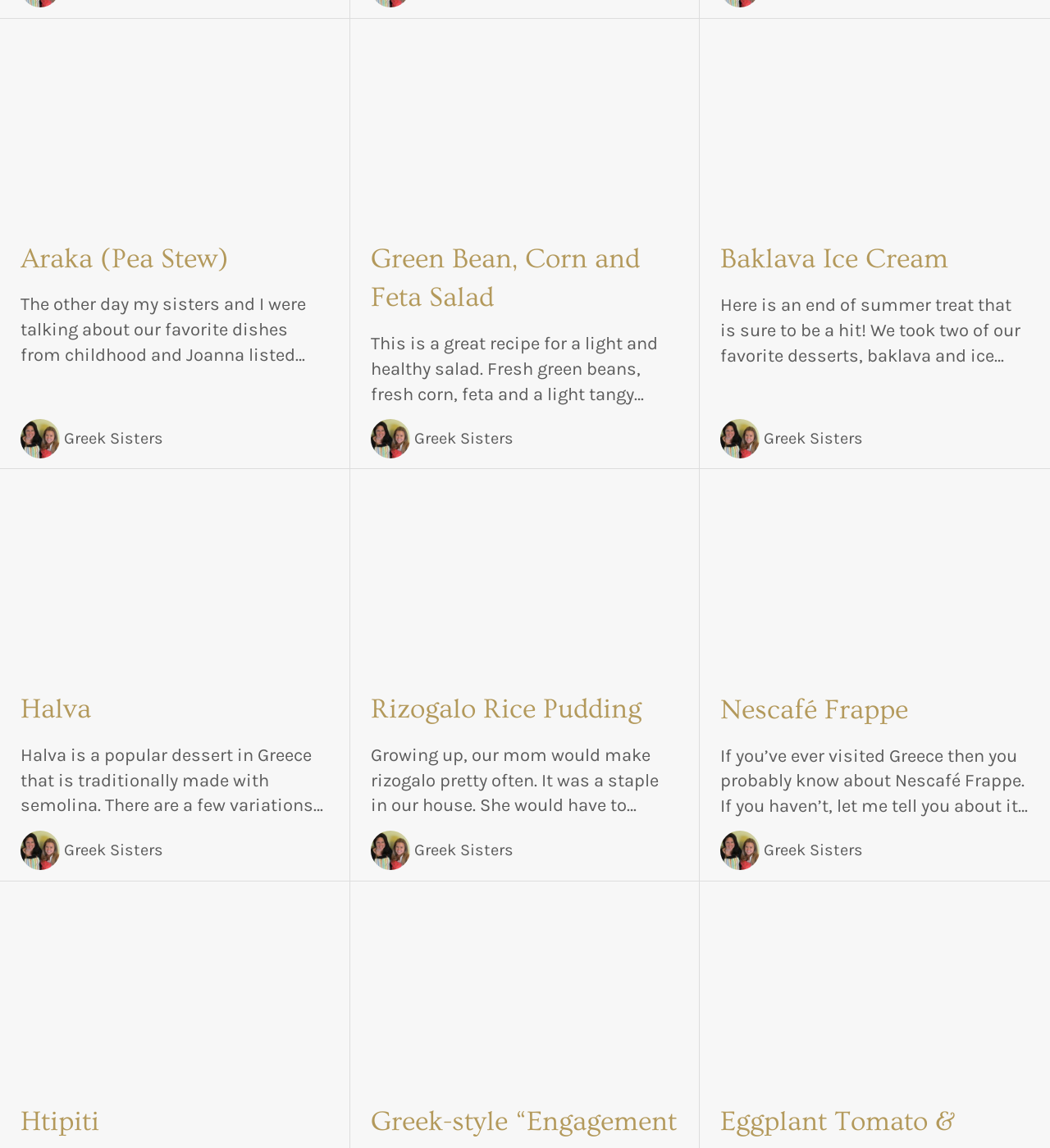Determine the bounding box coordinates of the clickable region to execute the instruction: "Check out the recipe for Rizogalo Rice Pudding". The coordinates should be four float numbers between 0 and 1, denoted as [left, top, right, bottom].

[0.353, 0.427, 0.646, 0.59]